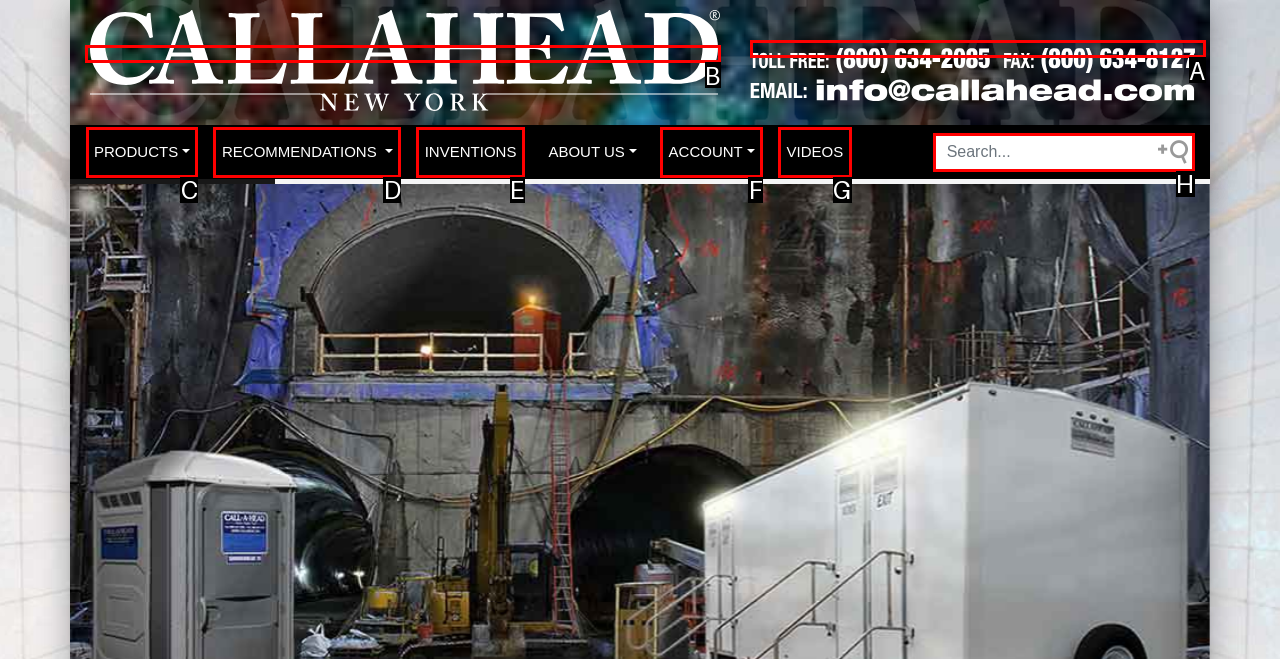For the instruction: watch VIDEOS, which HTML element should be clicked?
Respond with the letter of the appropriate option from the choices given.

G